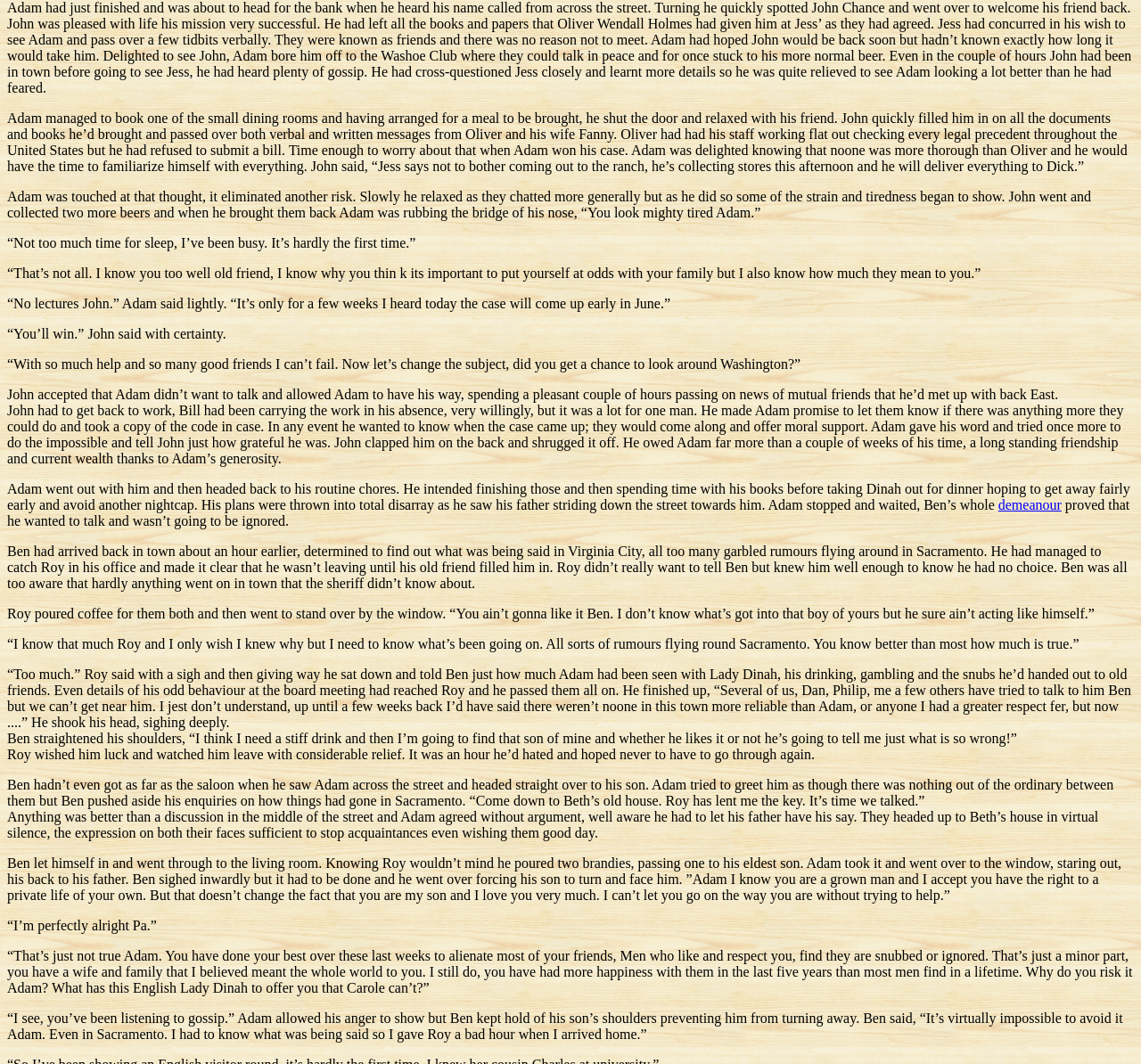Who lent Ben the key to Beth's old house?
Utilize the image to construct a detailed and well-explained answer.

The text states that Ben had arrived back in town about an hour earlier and had managed to catch Roy in his office, and that Roy had lent him the key to Beth's old house.